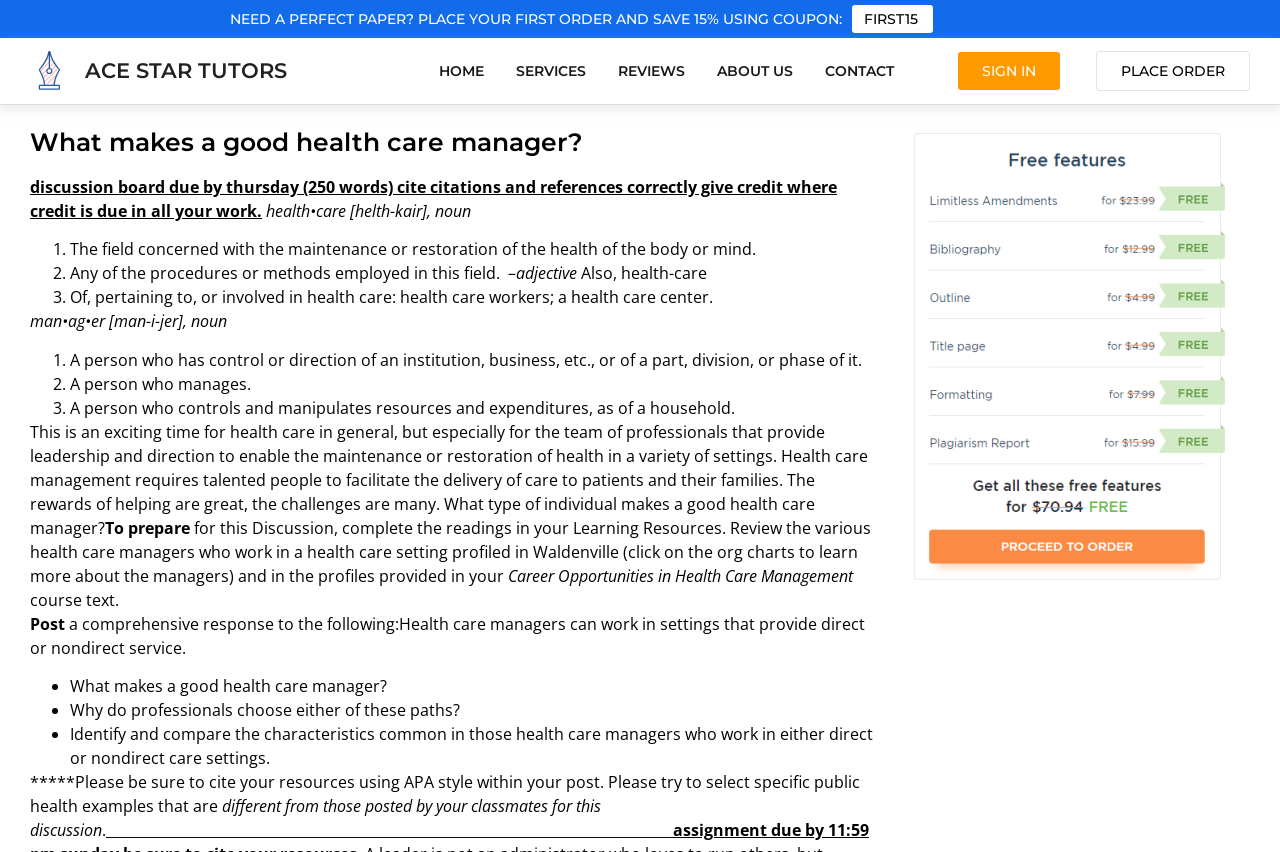Construct a thorough caption encompassing all aspects of the webpage.

This webpage appears to be a discussion board or assignment page related to healthcare management. At the top, there is a promotional banner offering a 15% discount on the first order, along with a link to place an order. Below this, there is a navigation menu with links to the home page, services, reviews, about us, and contact.

The main content of the page is a discussion prompt titled "What makes a good health care manager?" The prompt is followed by a detailed description of the topic, including definitions of healthcare and manager, and the importance of healthcare management. The text also mentions the rewards and challenges of working in healthcare management.

The page then provides instructions for a discussion assignment, asking users to prepare by completing readings and reviewing profiles of healthcare managers. The assignment requires users to post a comprehensive response to a series of questions, including what makes a good healthcare manager, why professionals choose to work in direct or nondirect care settings, and the characteristics common in healthcare managers who work in these settings.

Throughout the page, there are several links and buttons, including a link to sign in, place an order, and access additional resources. There is also an image associated with the link "ACE STAR TUTORS" at the top of the page.